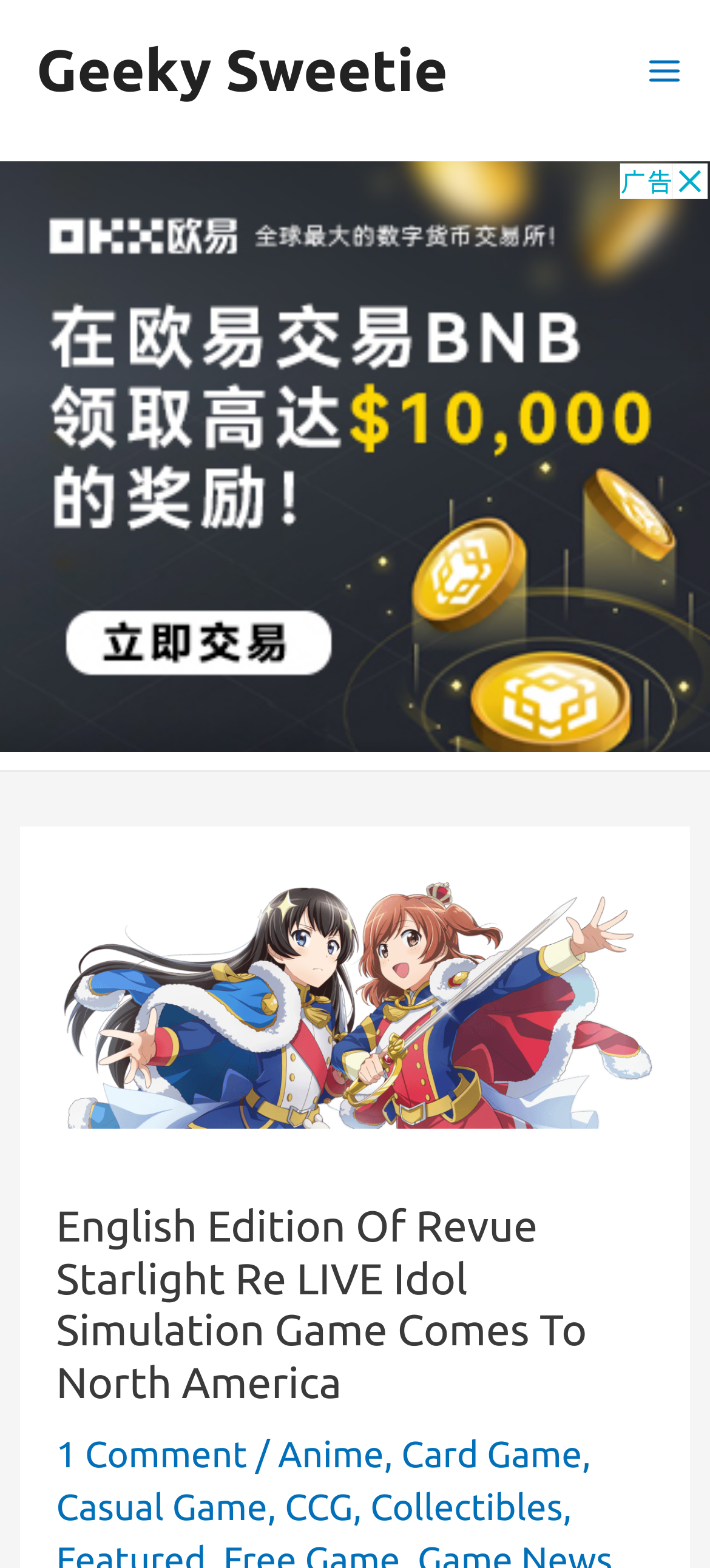Using the provided description Main Menu, find the bounding box coordinates for the UI element. Provide the coordinates in (top-left x, top-left y, bottom-right x, bottom-right y) format, ensuring all values are between 0 and 1.

[0.872, 0.016, 1.0, 0.074]